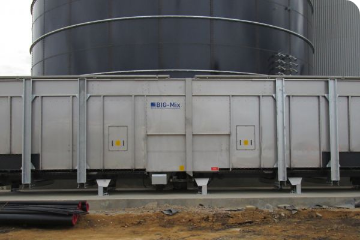What type of substrates can the BIG-Mix unit handle?
Please answer the question as detailed as possible.

The caption specifically mentions that the BIG-Mix unit is designed for handling difficult, long-fibrous substrates like grass silage, horse manure, and straw, highlighting its versatility and robust construction.